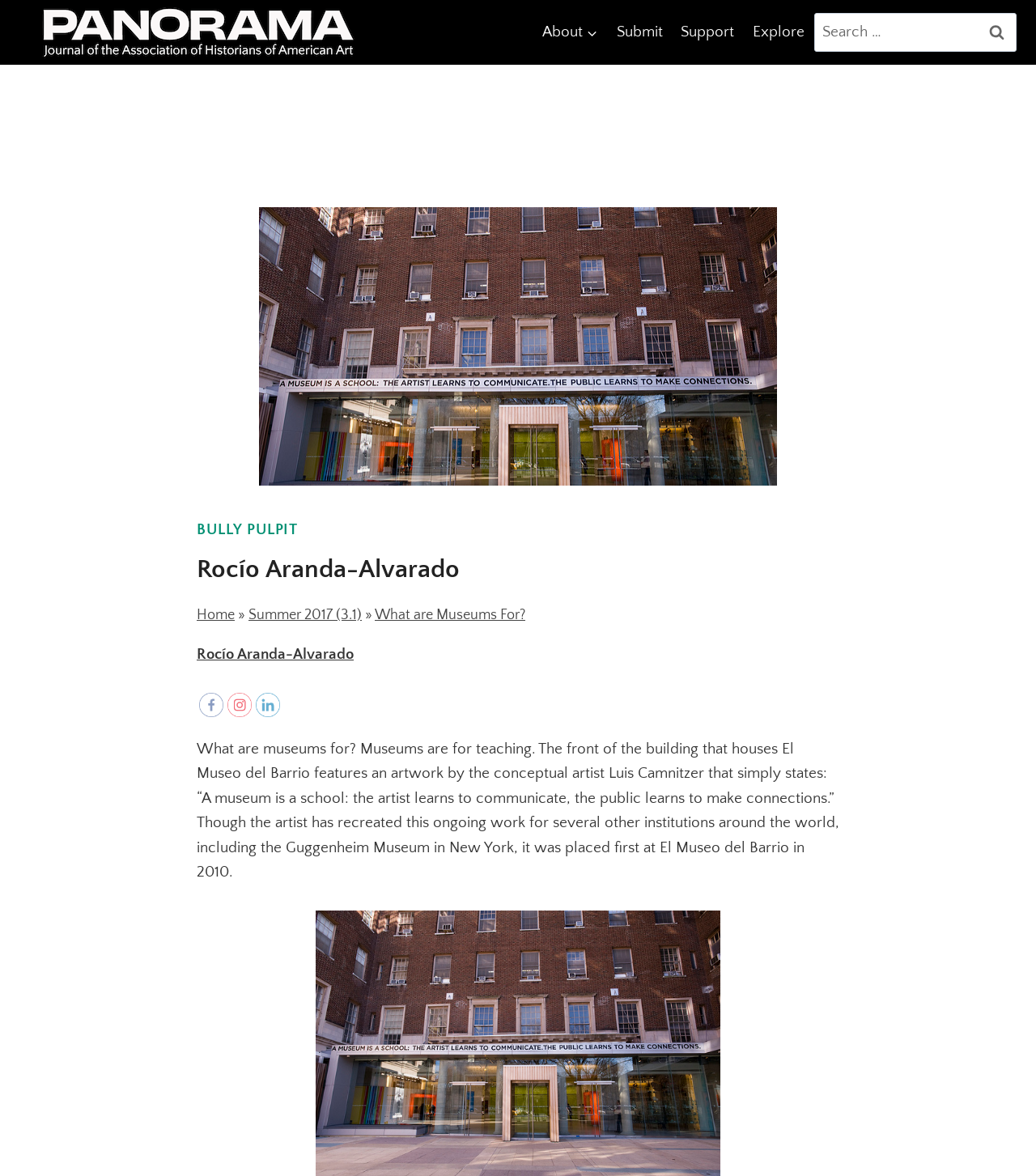Answer briefly with one word or phrase:
What is the purpose of the button at the bottom-right corner?

Scroll to top